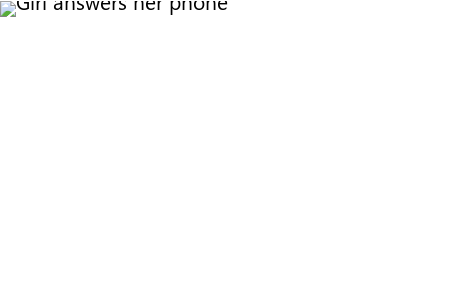Give a one-word or phrase response to the following question: What is the relevance of the Nokia Ringtone Maker to users?

Personalizing mobile experience